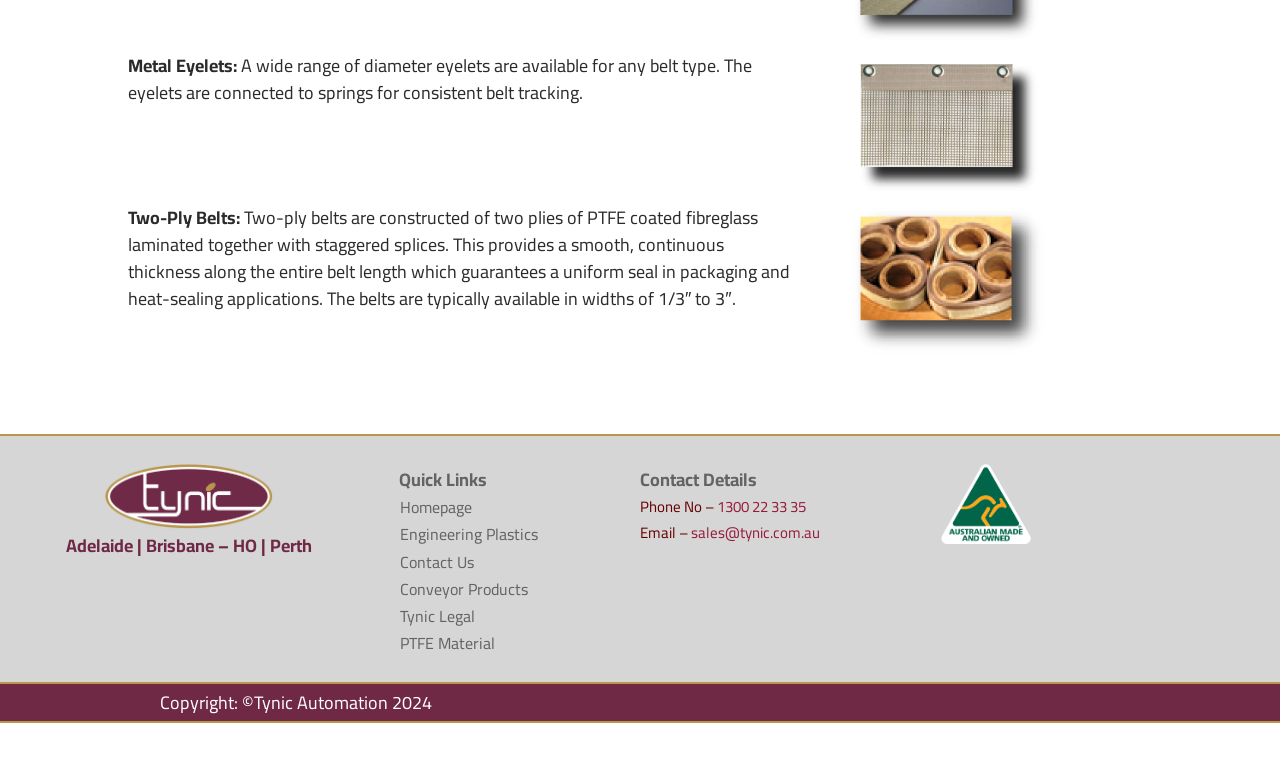Using the given element description, provide the bounding box coordinates (top-left x, top-left y, bottom-right x, bottom-right y) for the corresponding UI element in the screenshot: Homepage

[0.313, 0.646, 0.369, 0.671]